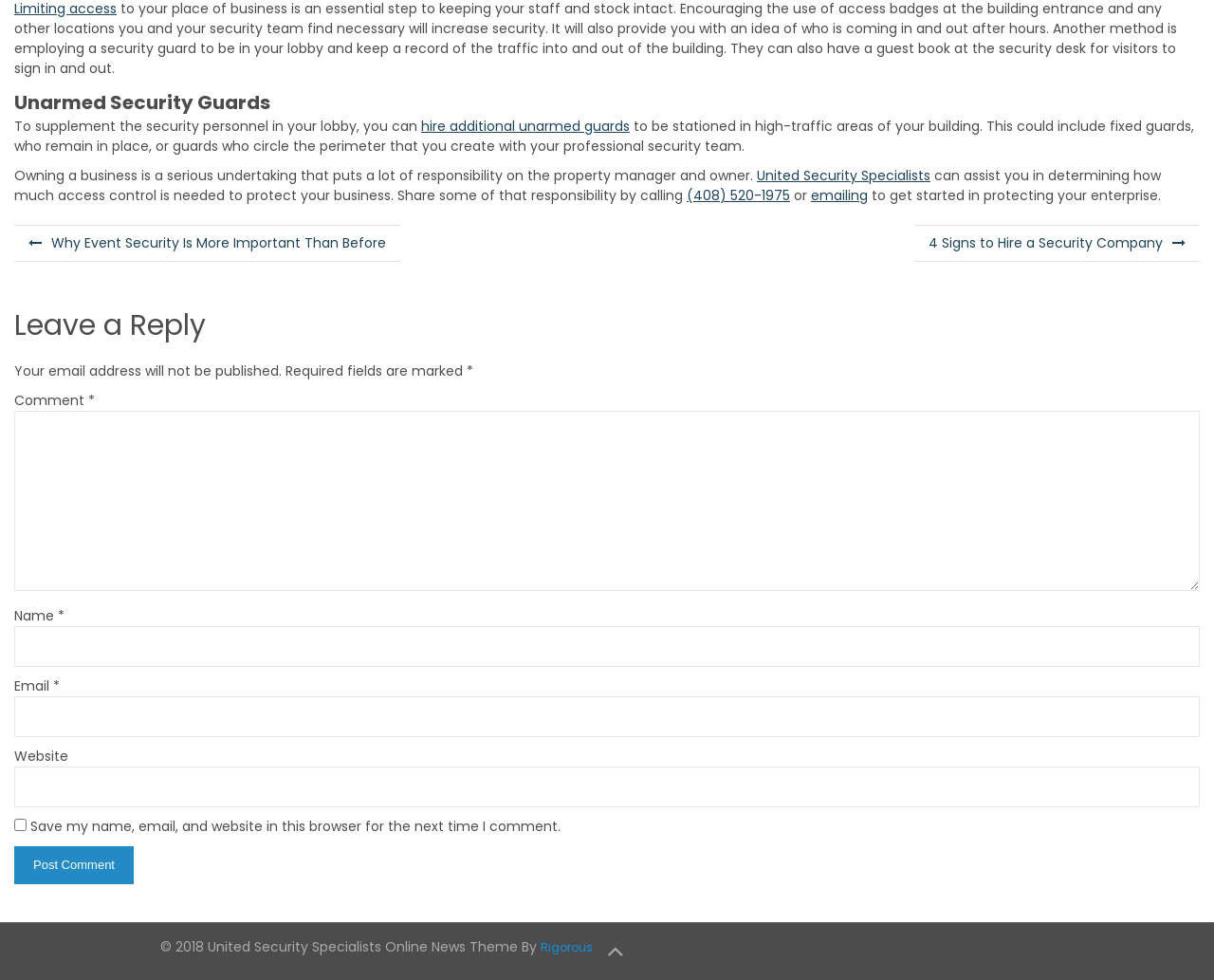What is the main topic of this webpage?
Please interpret the details in the image and answer the question thoroughly.

Based on the heading 'Unarmed Security Guards' and the content of the webpage, it appears that the main topic of this webpage is related to unarmed security guards and their role in supplementing security personnel in lobbies and high-traffic areas of buildings.